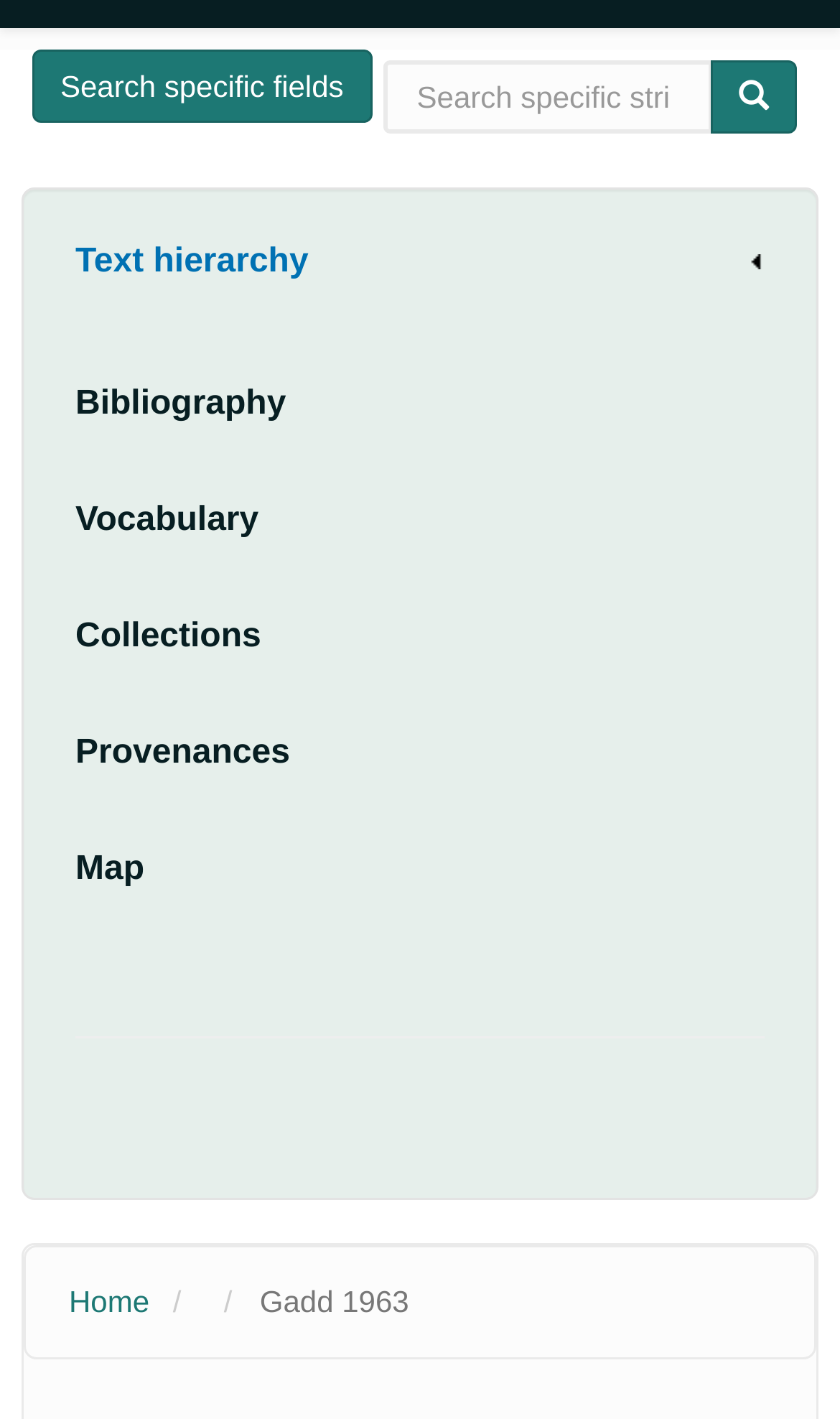Given the following UI element description: "Map", find the bounding box coordinates in the webpage screenshot.

[0.09, 0.595, 0.172, 0.632]